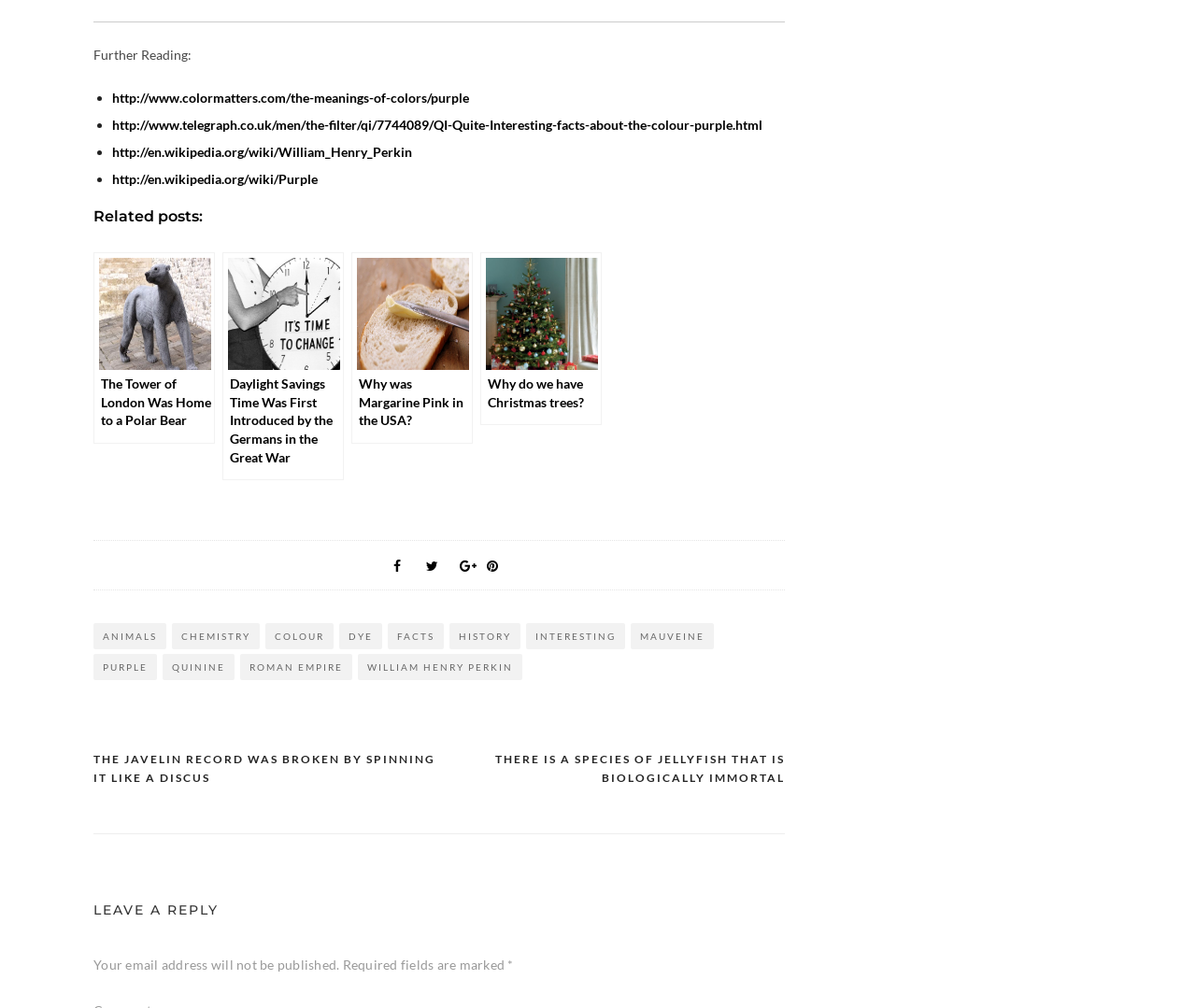What is the symbol represented by the link ''?
Please provide an in-depth and detailed response to the question.

The link '' is likely a Facebook icon, which is commonly used to represent a Facebook page or profile.